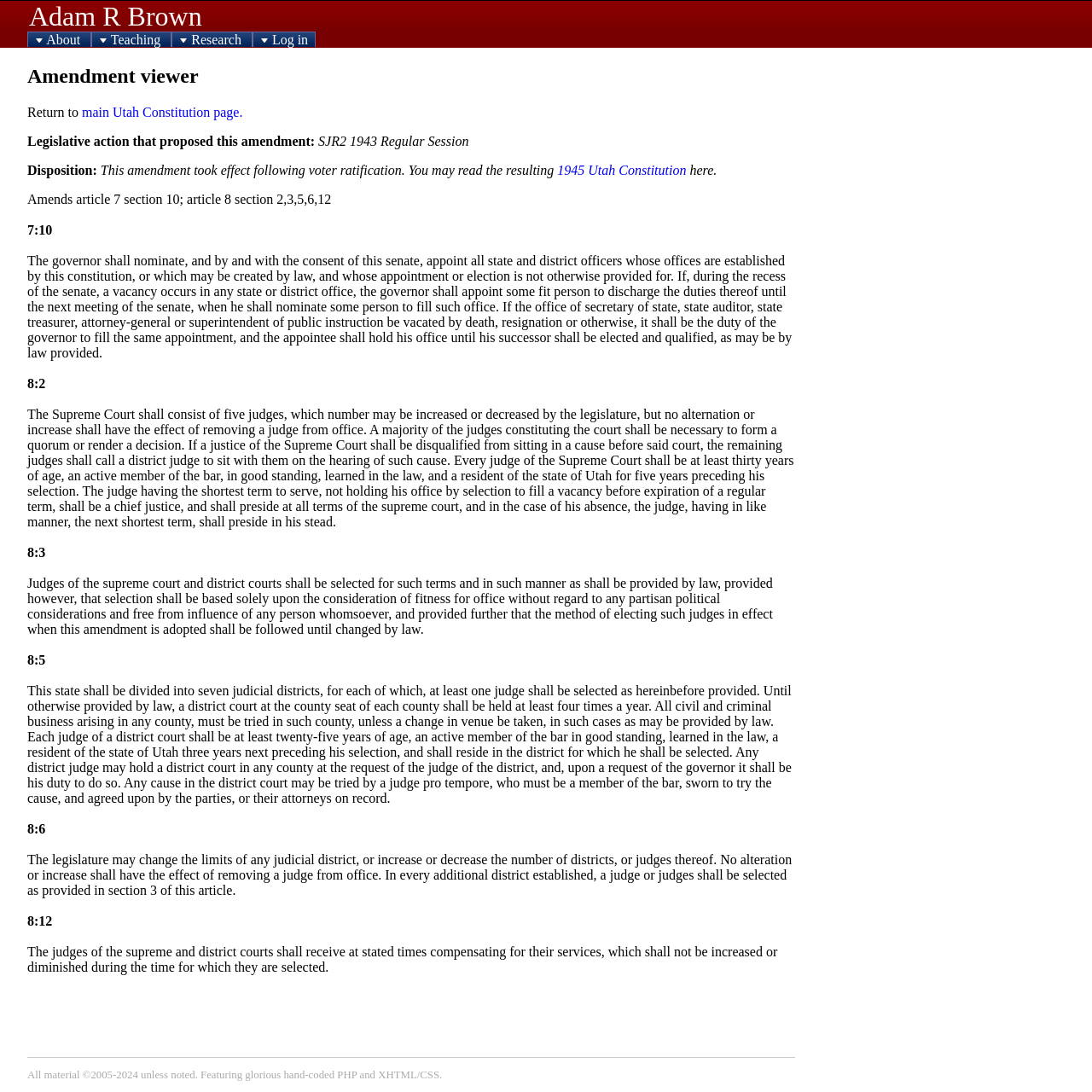Answer the question with a brief word or phrase:
How many articles are amended?

2